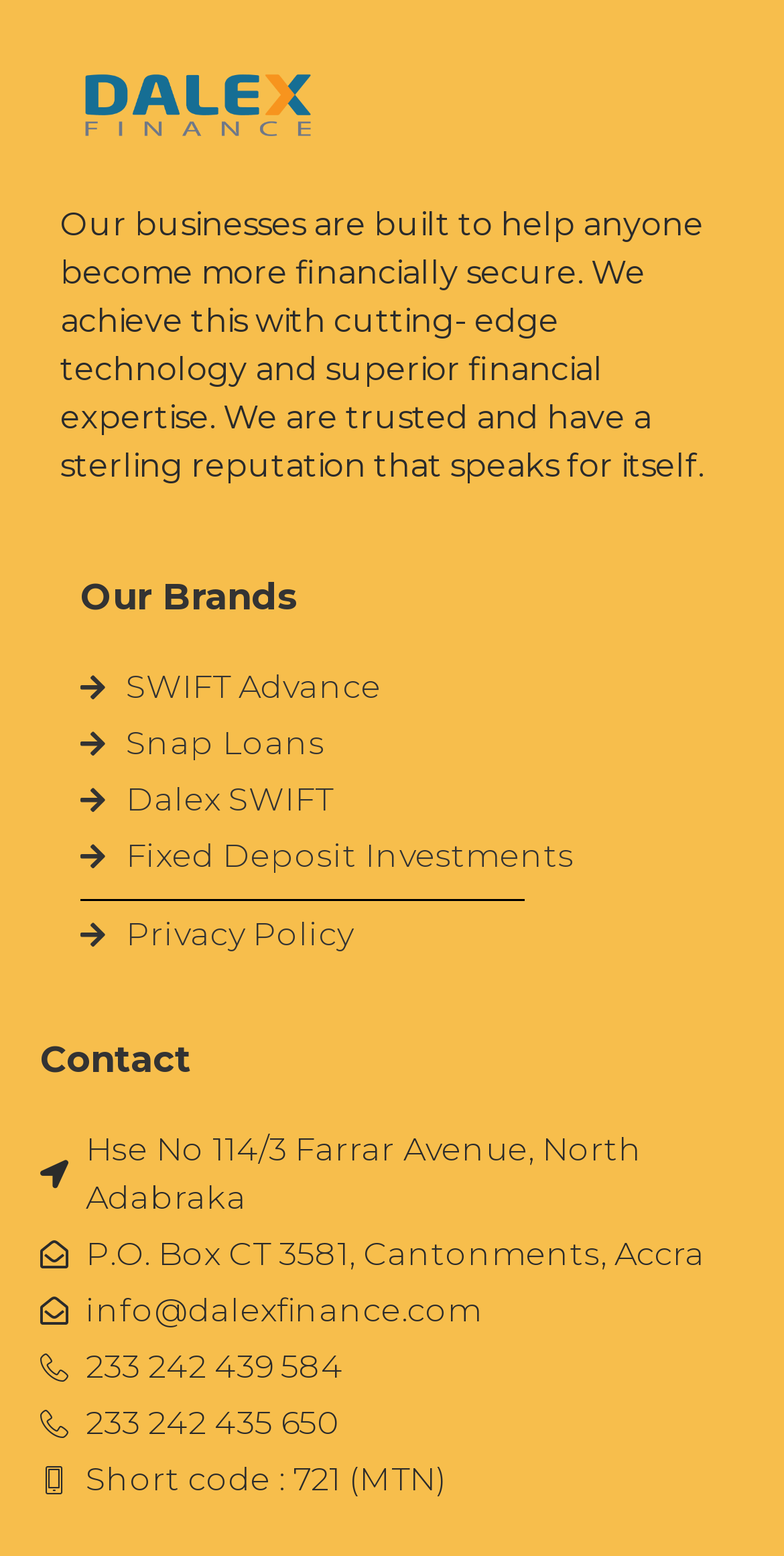Using the provided element description "Privacy Policy", determine the bounding box coordinates of the UI element.

[0.103, 0.586, 0.949, 0.617]